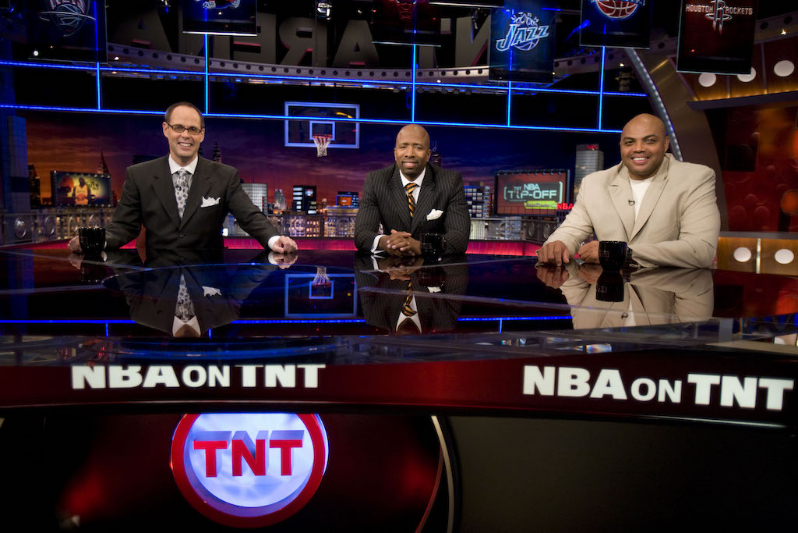Answer the following query concisely with a single word or phrase:
What is the theme of the background?

Basketball